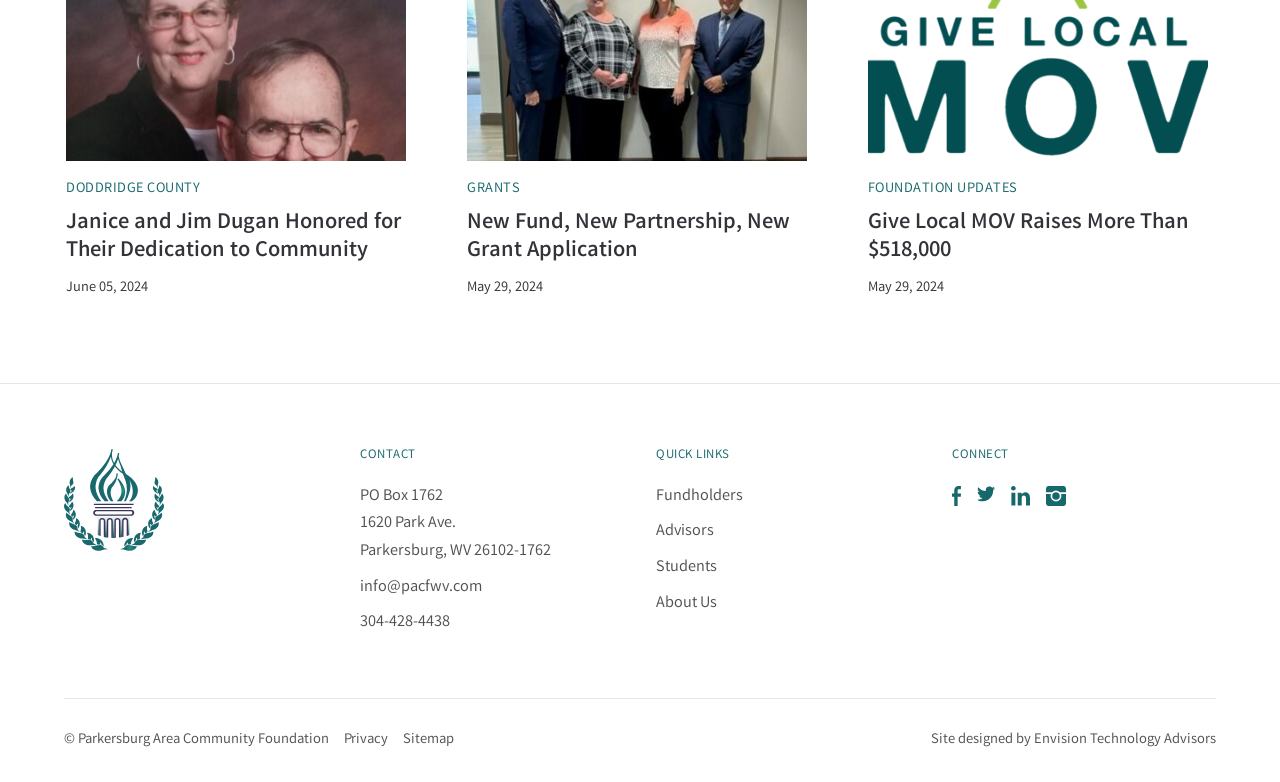How many social media links are available in the 'CONNECT' section? Based on the image, give a response in one word or a short phrase.

4